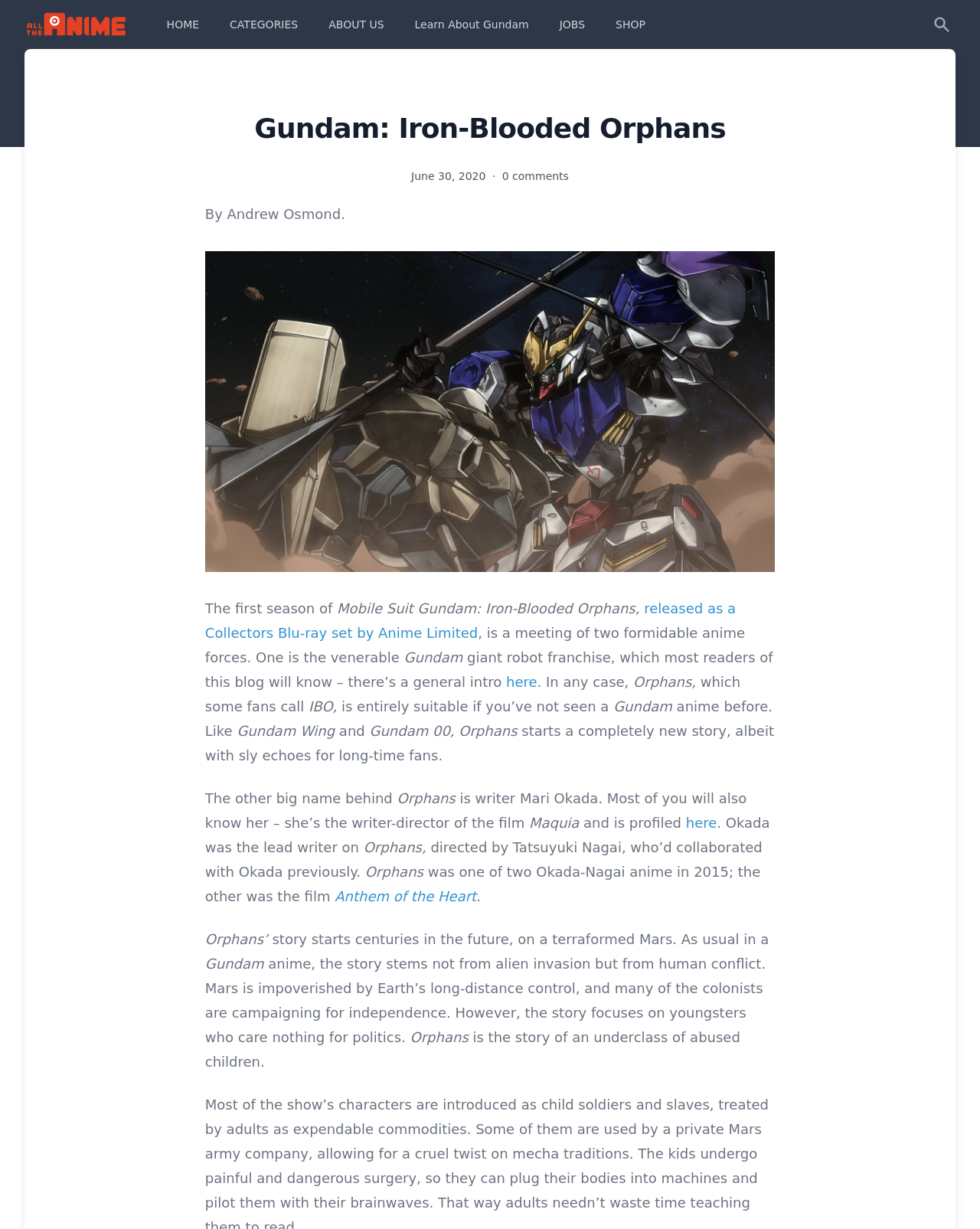Generate a thorough caption detailing the webpage content.

The webpage is about Gundam: Iron-Blooded Orphans, an anime series. At the top left corner, there is the All the Anime logo, which is a link. Next to it, there are several navigation links, including HOME, CATEGORIES, ABOUT US, Learn About Gundam, JOBS, and SHOP. On the top right corner, there is a search link with a magnifying glass icon.

Below the navigation links, there is a heading that reads "Gundam: Iron-Blooded Orphans". Underneath the heading, there is a date "June 30, 2020" and a comment count "0 comments". The author's name, Andrew Osmond, is also mentioned.

The main content of the webpage is an article about Gundam: Iron-Blooded Orphans. The article starts with an introduction to the anime series, mentioning that it is a meeting of two formidable anime forces, the venerable Gundam giant robot franchise and the writer Mari Okada. There is an image of the anime series, GUNDAM IBO_1, on the left side of the article.

The article continues to describe the story of Gundam: Iron-Blooded Orphans, which is set on a terraformed Mars and focuses on youngsters who care nothing for politics. The story is about an underclass of abused children. Throughout the article, there are several links to other related articles, including an introduction to Gundam and a profile of Mari Okada.

Overall, the webpage is a detailed article about Gundam: Iron-Blooded Orphans, providing an introduction to the anime series, its story, and its creators.